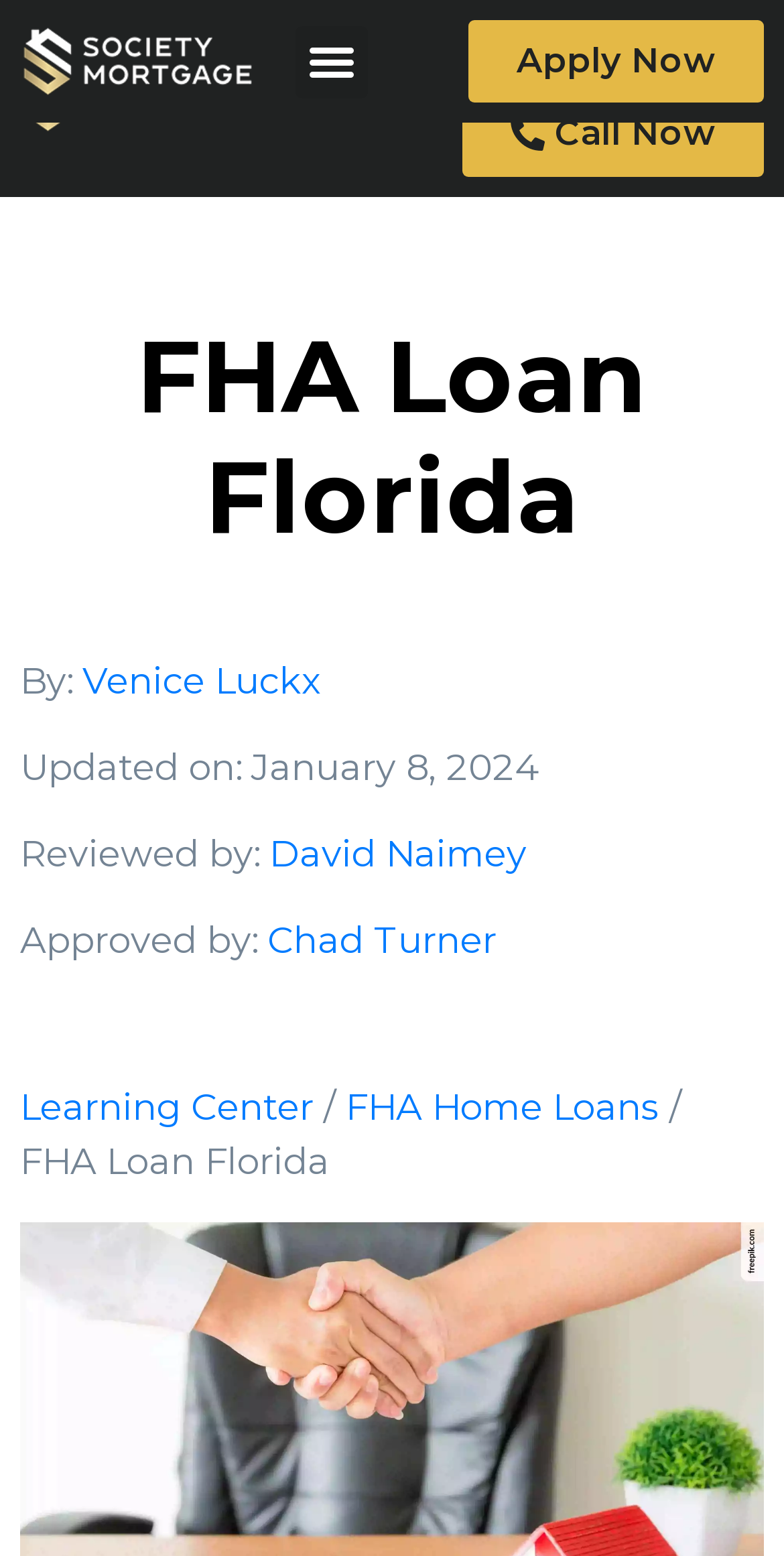Locate the UI element that matches the description FHA Home Loans in the webpage screenshot. Return the bounding box coordinates in the format (top-left x, top-left y, bottom-right x, bottom-right y), with values ranging from 0 to 1.

[0.441, 0.698, 0.841, 0.726]